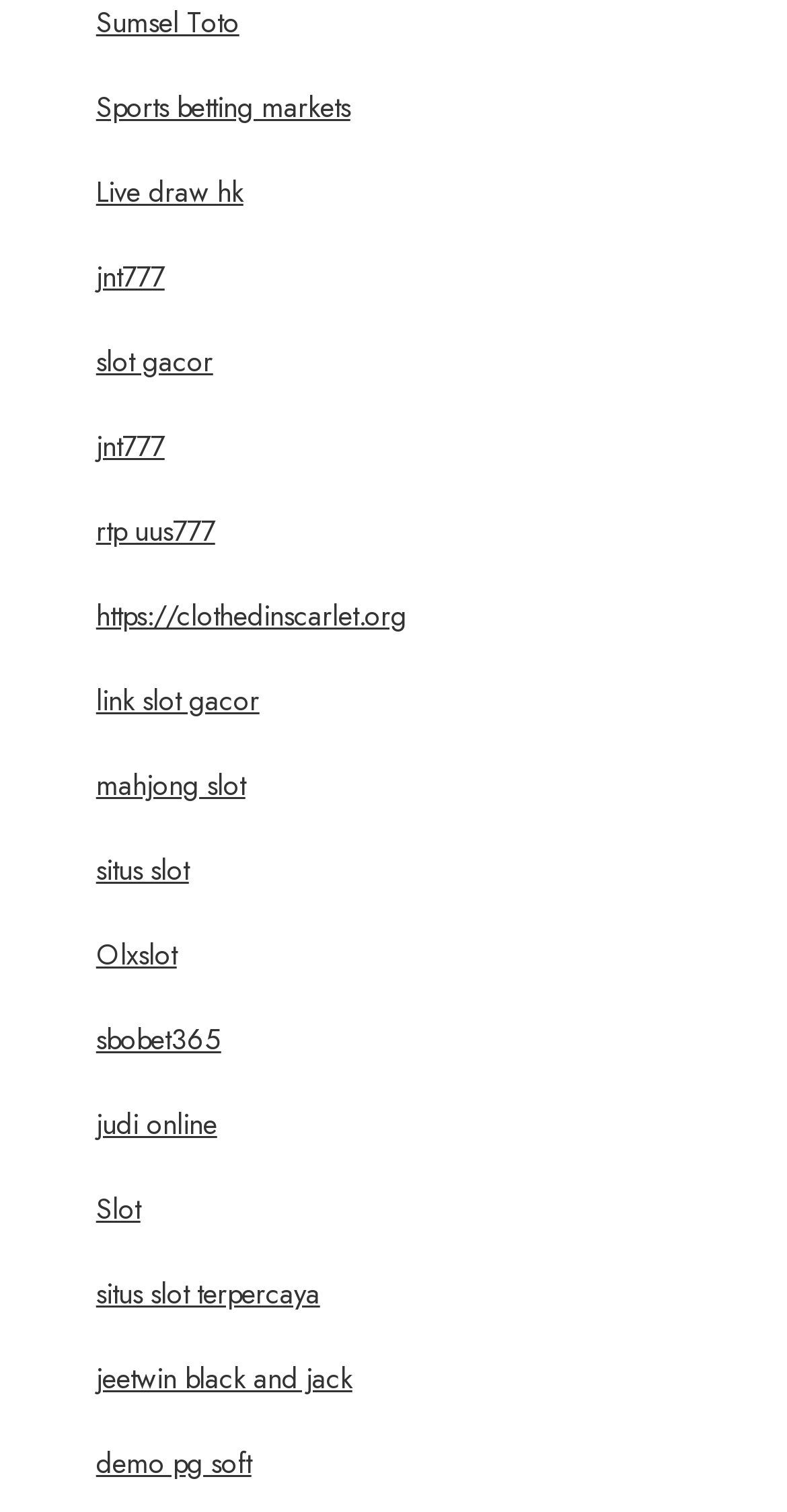How many links are on the webpage?
From the screenshot, supply a one-word or short-phrase answer.

15